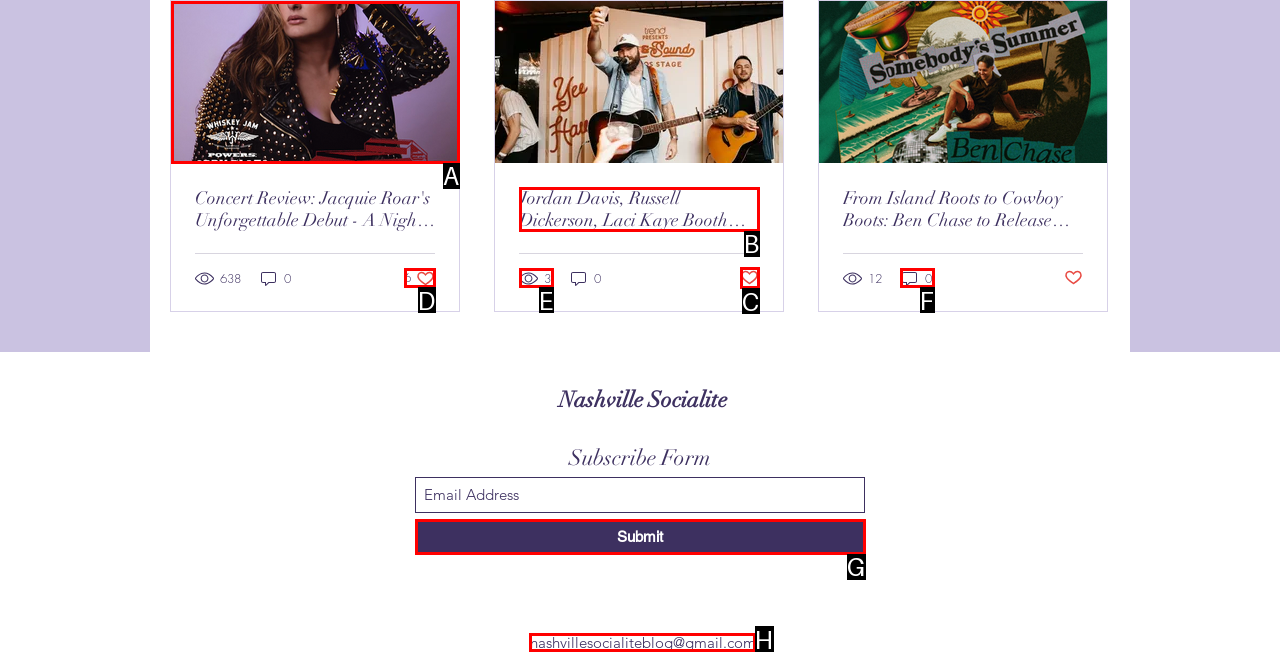Select the appropriate HTML element that needs to be clicked to execute the following task: Contact Nashville Socialite. Respond with the letter of the option.

H